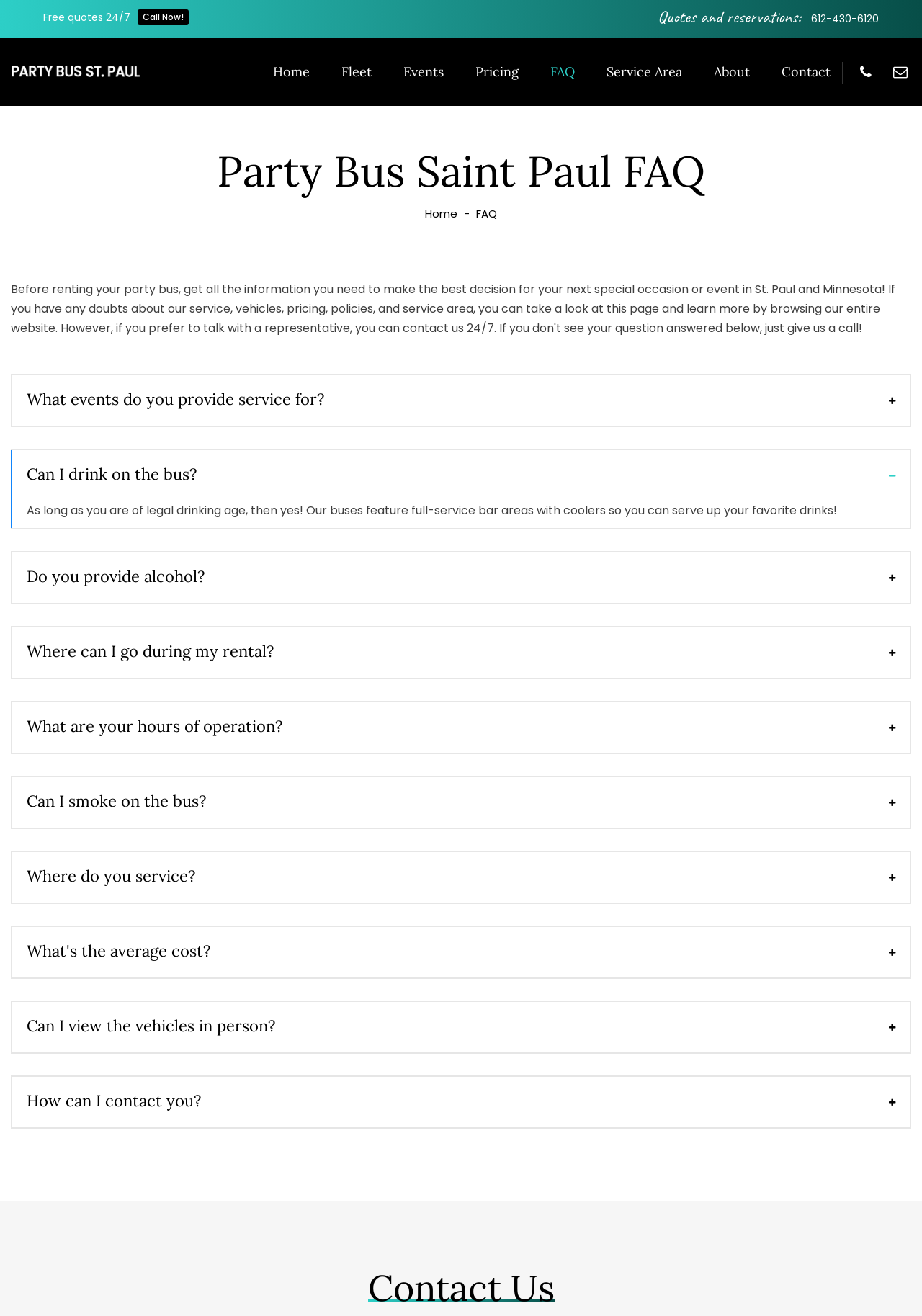Predict the bounding box coordinates of the area that should be clicked to accomplish the following instruction: "Get a quote by calling the phone number". The bounding box coordinates should consist of four float numbers between 0 and 1, i.e., [left, top, right, bottom].

[0.88, 0.009, 0.953, 0.02]